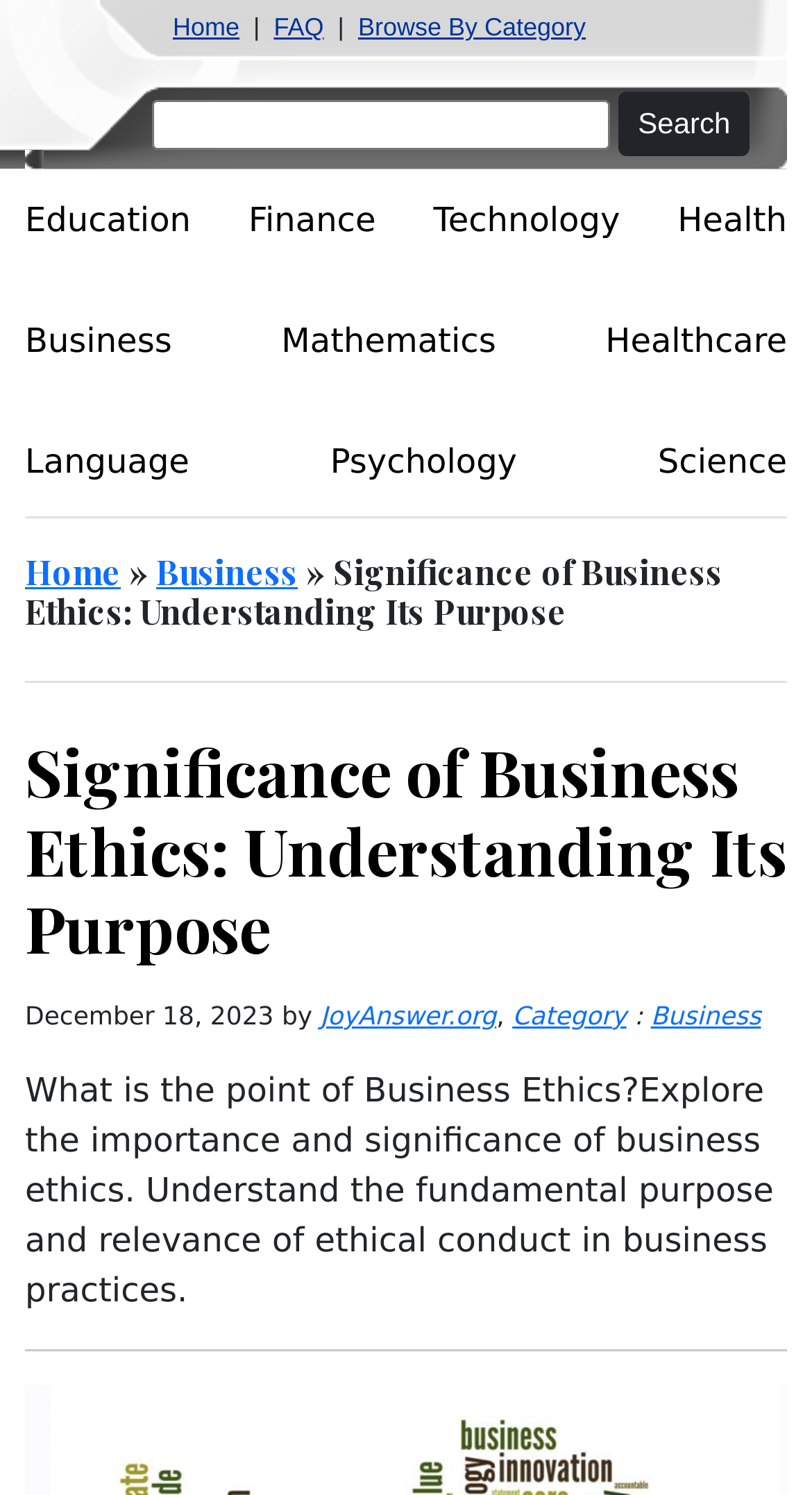Could you locate the bounding box coordinates for the section that should be clicked to accomplish this task: "Read about business ethics".

[0.031, 0.491, 0.969, 0.646]